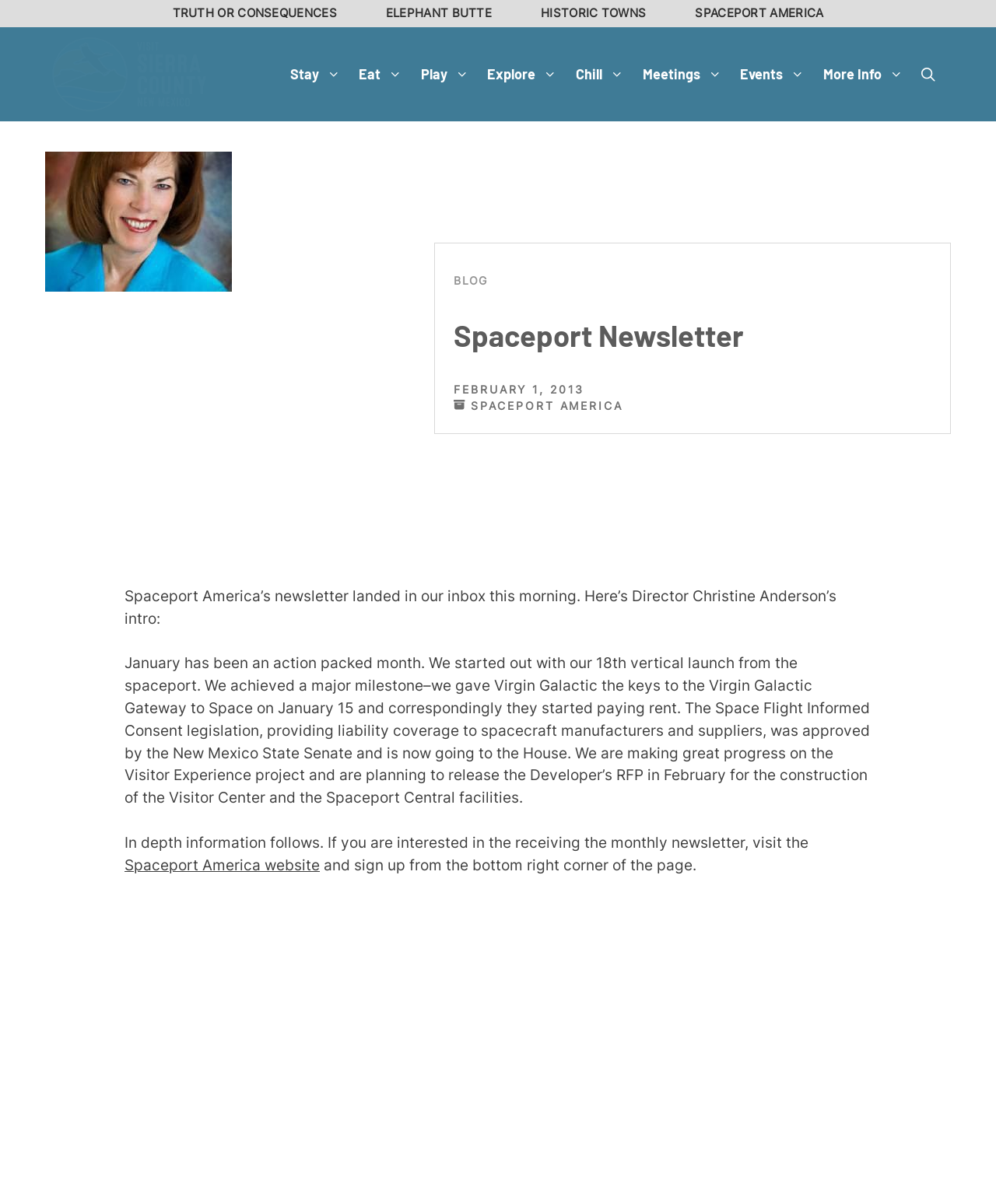Please identify the bounding box coordinates of the clickable element to fulfill the following instruction: "Sign up for the monthly newsletter". The coordinates should be four float numbers between 0 and 1, i.e., [left, top, right, bottom].

[0.125, 0.71, 0.321, 0.726]